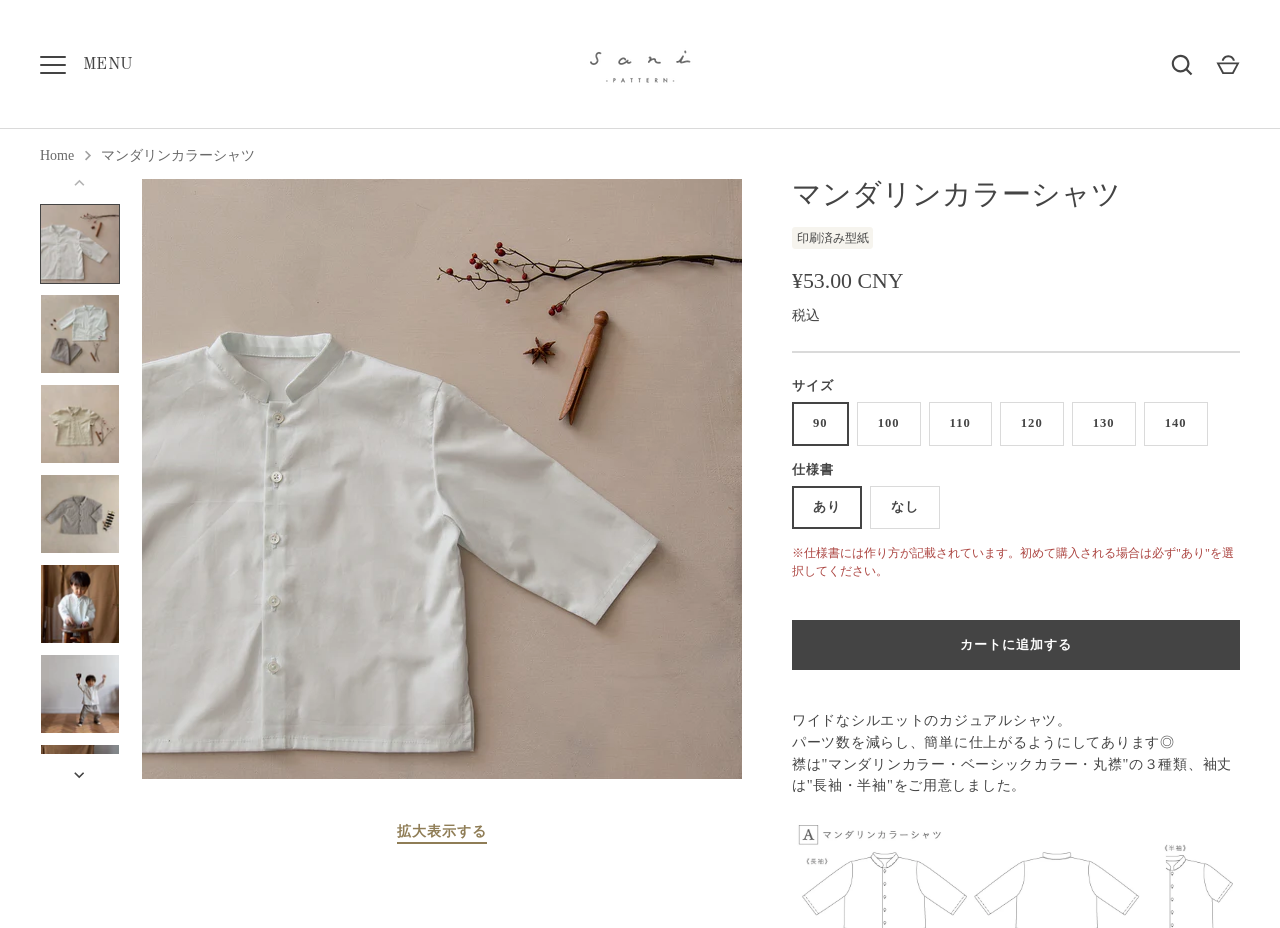Predict the bounding box of the UI element based on the description: "拡大表示する すべてのメディアを閉じる". The coordinates should be four float numbers between 0 and 1, formatted as [left, top, right, bottom].

[0.31, 0.885, 0.381, 0.909]